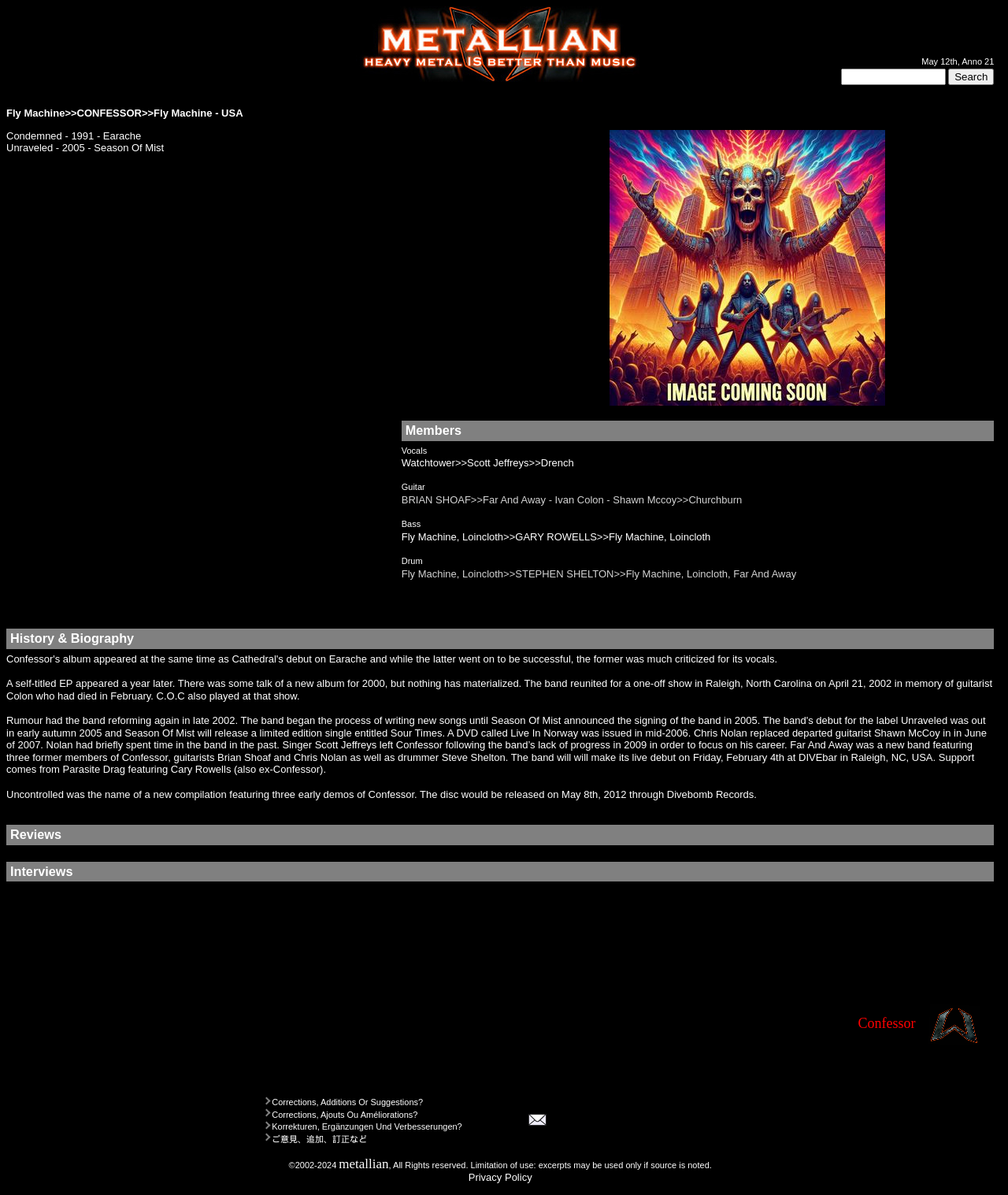Respond to the following query with just one word or a short phrase: 
What is the name of the guitarist who replaced Shawn McCoy?

Chris Nolan